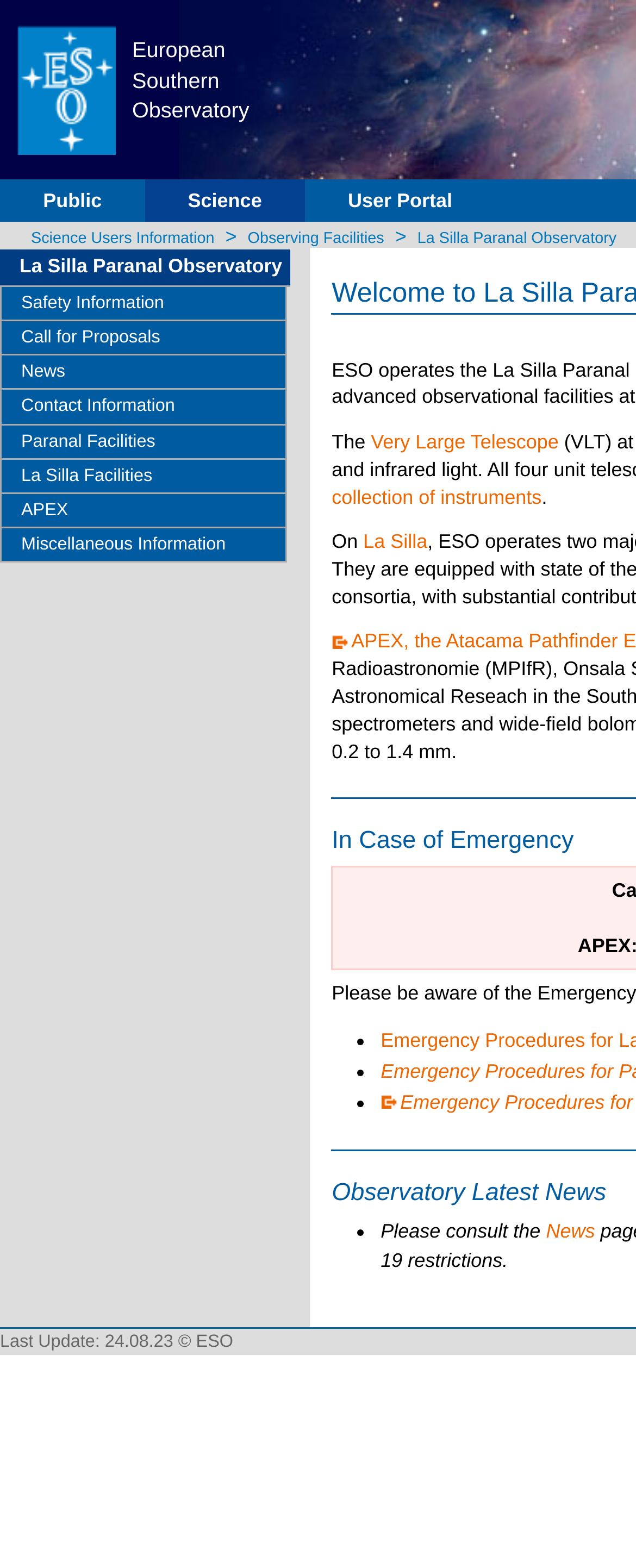What is the name of the telescope mentioned on the page?
Look at the screenshot and respond with one word or a short phrase.

Very Large Telescope